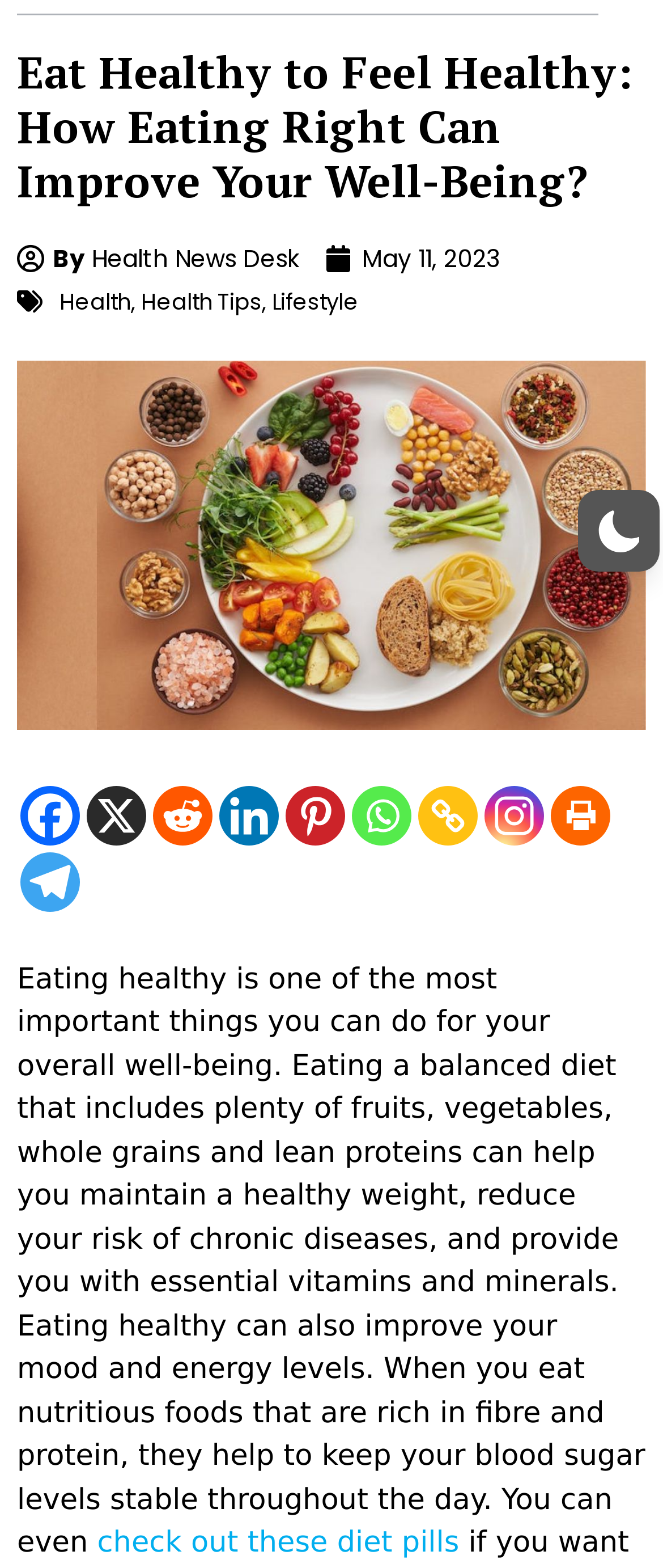Given the description "Lomi Earth", provide the bounding box coordinates of the corresponding UI element.

None